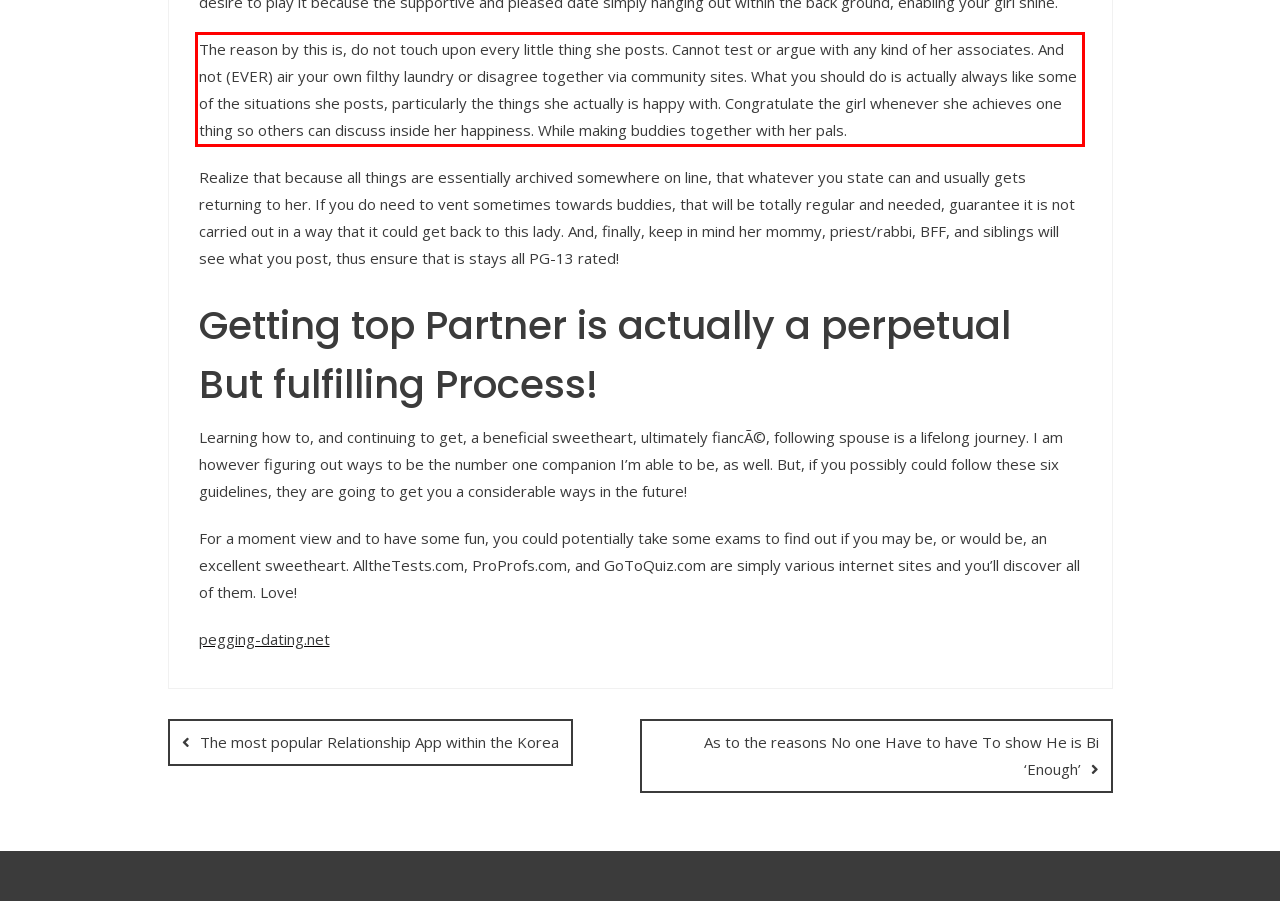From the provided screenshot, extract the text content that is enclosed within the red bounding box.

The reason by this is, do not touch upon every little thing she posts. Cannot test or argue with any kind of her associates. And not (EVER) air your own filthy laundry or disagree together via community sites. What you should do is actually always like some of the situations she posts, particularly the things she actually is happy with. Congratulate the girl whenever she achieves one thing so others can discuss inside her happiness. While making buddies together with her pals.